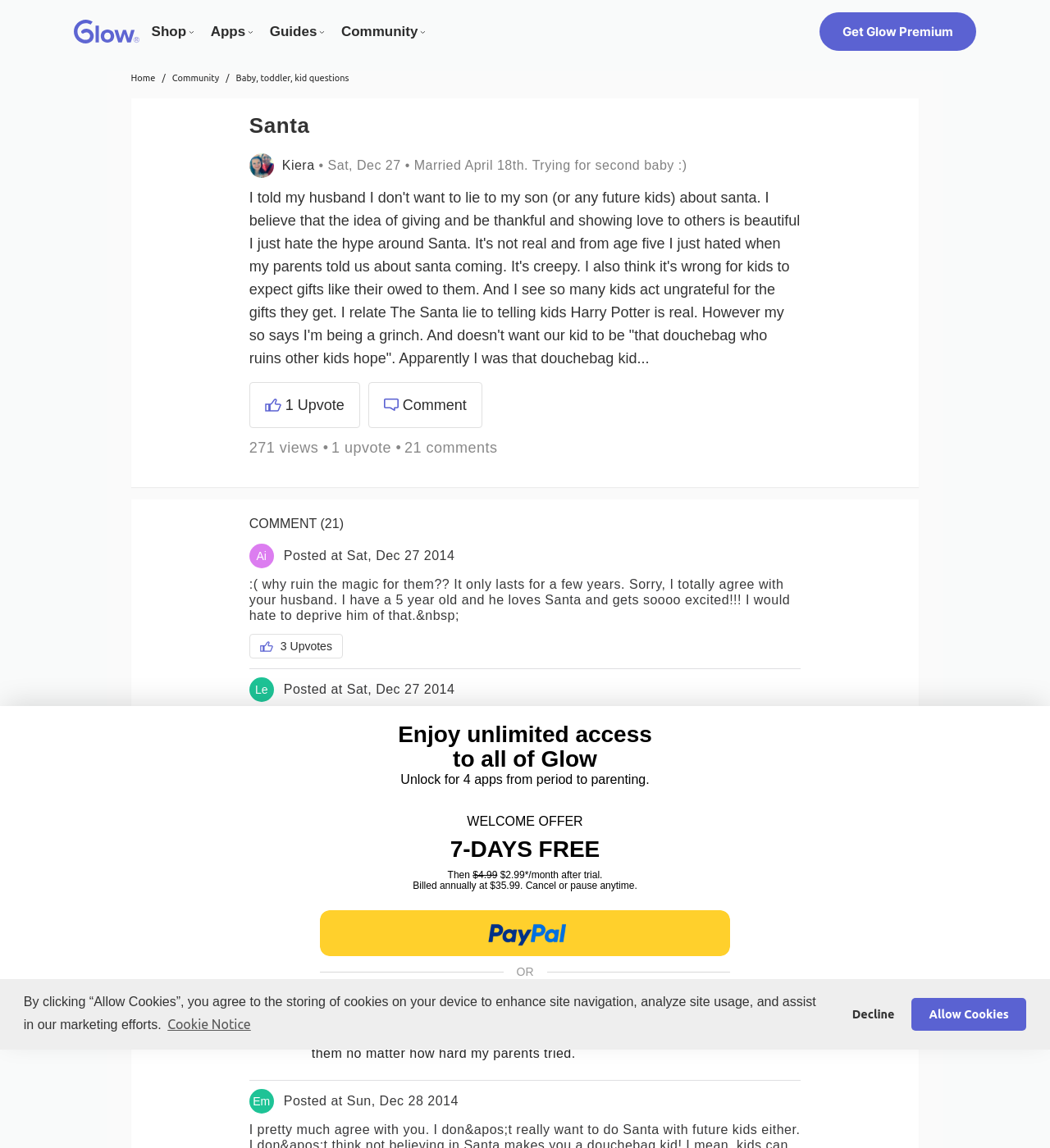Please find the bounding box coordinates of the section that needs to be clicked to achieve this instruction: "Click the 'Get Glow Premium' link".

[0.781, 0.011, 0.93, 0.044]